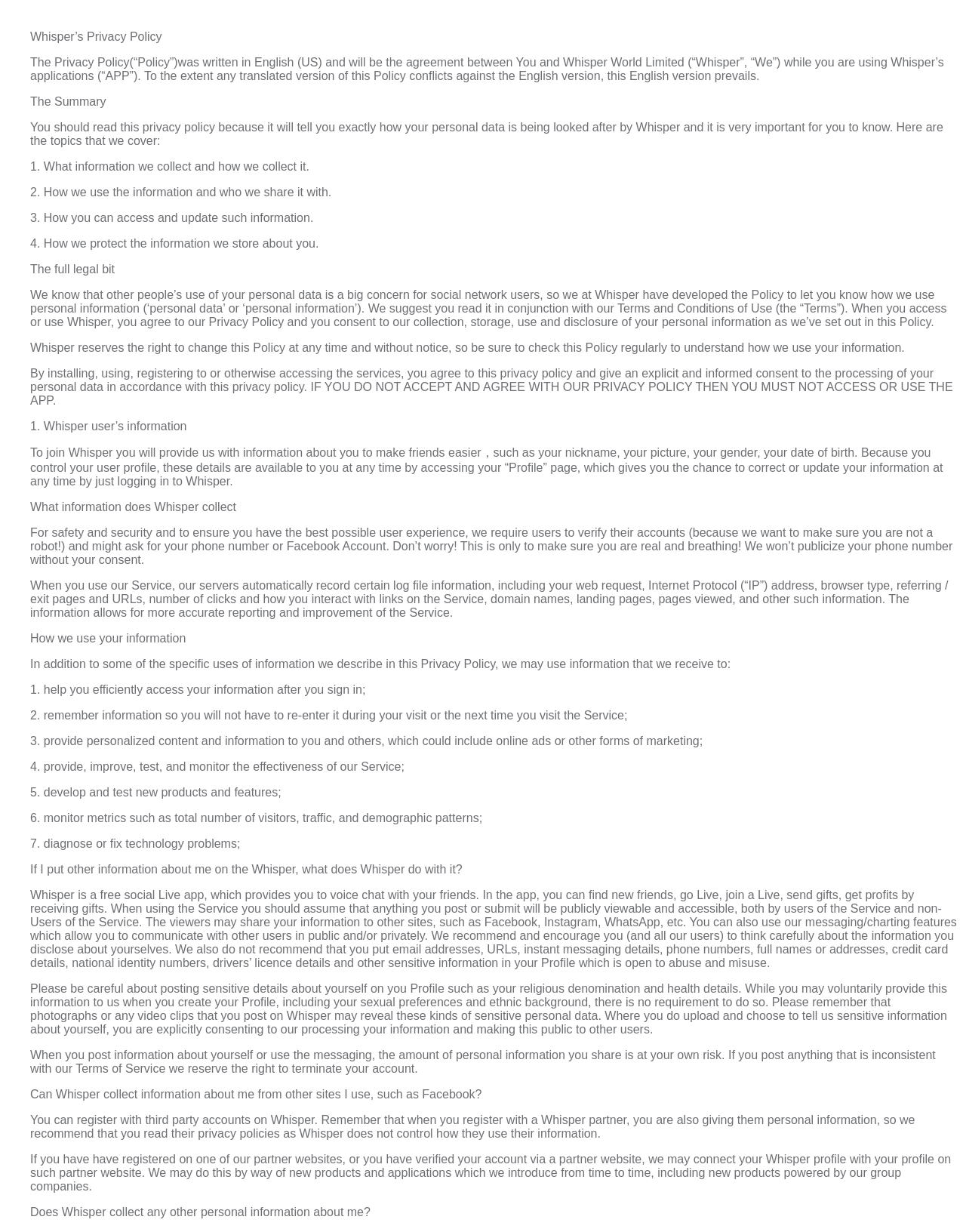Create a detailed summary of all the visual and textual information on the webpage.

This webpage is about Whisper's Privacy Policy. At the top, there is a title "Whisper's Privacy Policy" followed by a brief introduction explaining the purpose of the policy. Below the introduction, there is a summary section titled "The Summary" that outlines the topics covered in the policy.

The policy is divided into sections, each addressing a specific topic related to user data collection, usage, and protection. The sections are numbered and have clear headings, making it easy to navigate. The text is dense, but the use of short paragraphs and bullet points helps to break up the content and make it more readable.

Throughout the policy, there are explanations of how Whisper collects and uses user data, including information provided during registration, such as nickname, picture, gender, and date of birth. The policy also covers the use of log file information, such as IP addresses and browser type, to improve the service and provide personalized content.

Additionally, the policy discusses how Whisper may share user information with third-party partners and the importance of users being cautious when sharing sensitive information on the platform. There are also warnings about the potential risks of sharing personal information publicly and the consequences of violating Whisper's Terms of Service.

Overall, the webpage is dedicated to providing a detailed and transparent explanation of Whisper's privacy practices, with the goal of informing users about how their personal data is collected, used, and protected.